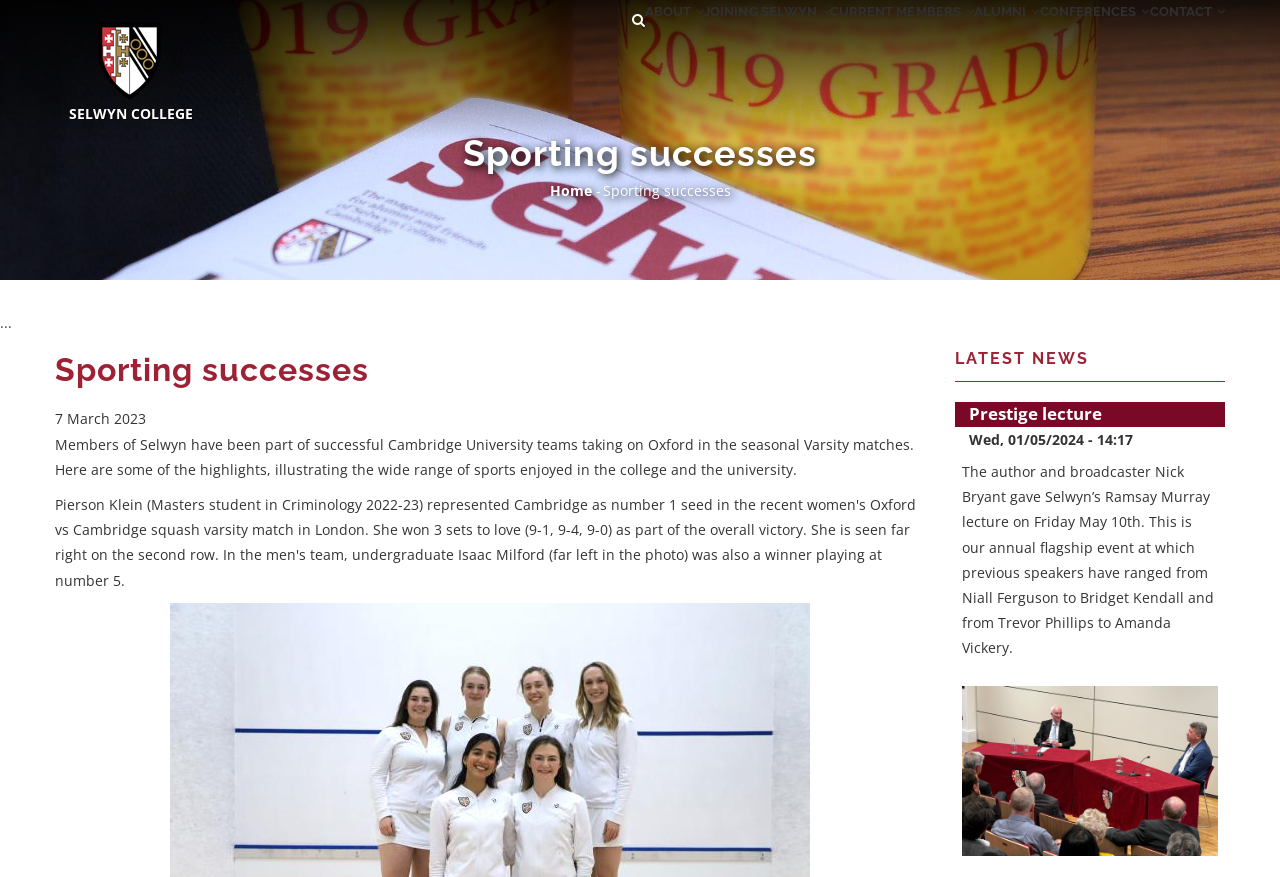What is the name of the author who gave the Ramsay Murray lecture?
Look at the screenshot and give a one-word or phrase answer.

Nick Bryant